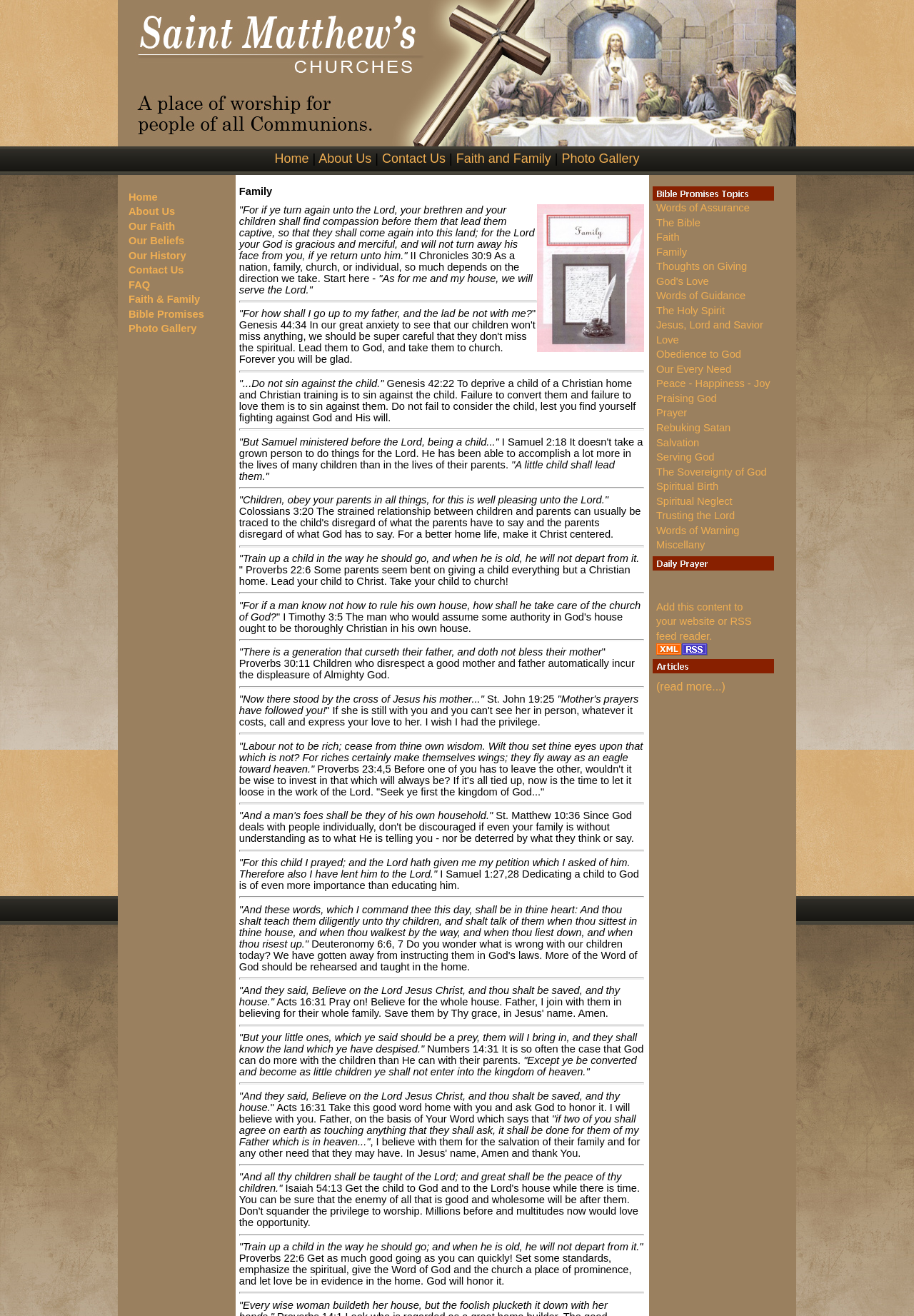Please mark the clickable region by giving the bounding box coordinates needed to complete this instruction: "Click on 'Family'".

[0.718, 0.187, 0.752, 0.196]